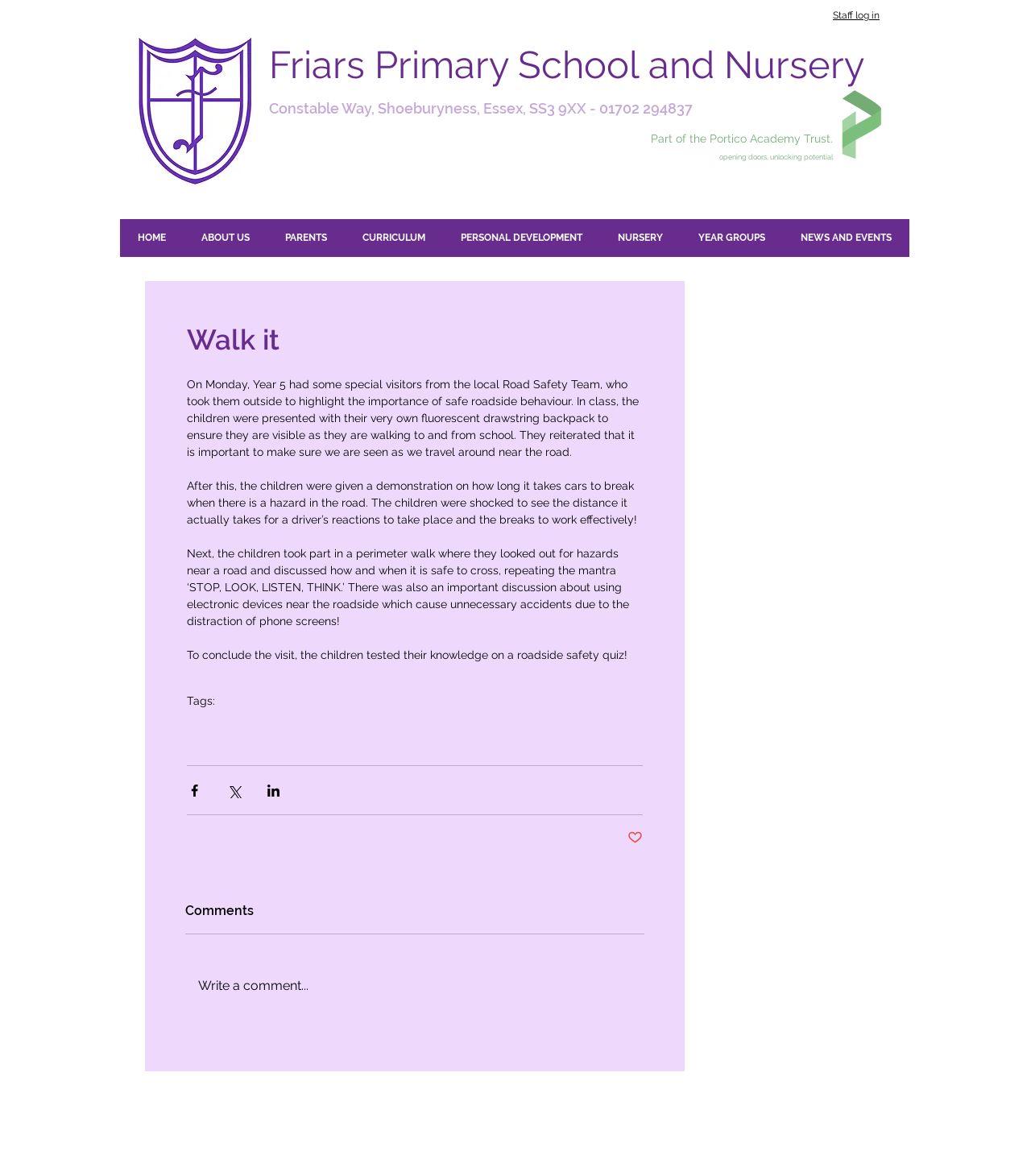Please locate the bounding box coordinates for the element that should be clicked to achieve the following instruction: "Read about the school's curriculum". Ensure the coordinates are given as four float numbers between 0 and 1, i.e., [left, top, right, bottom].

[0.334, 0.186, 0.43, 0.218]